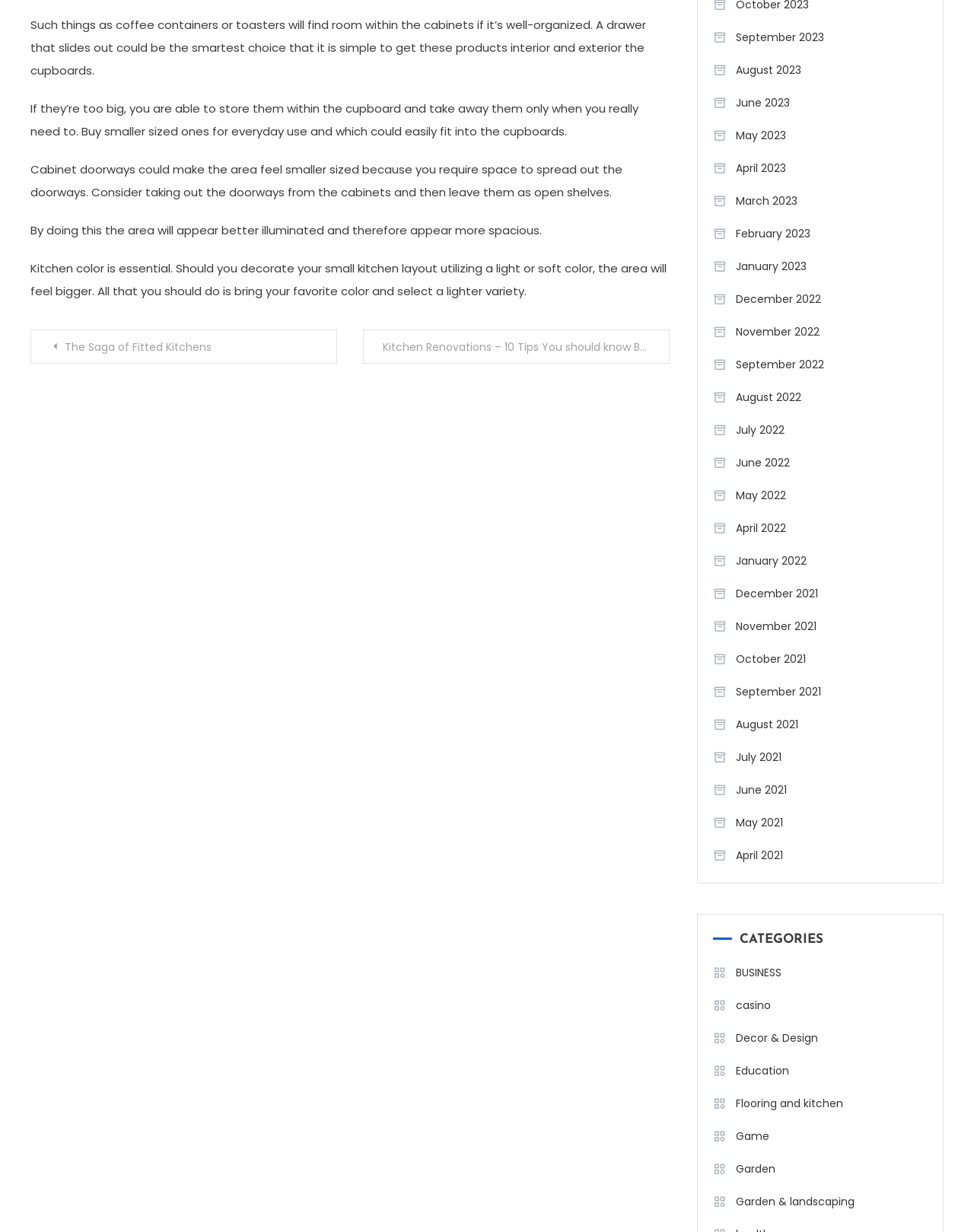Provide a thorough and detailed response to the question by examining the image: 
What can be done to make the area feel better illuminated?

The webpage suggests that removing cabinet doors can make the area feel better illuminated. This is because cabinet doors can make the area feel smaller and darker, and removing them can create a sense of openness and brightness.